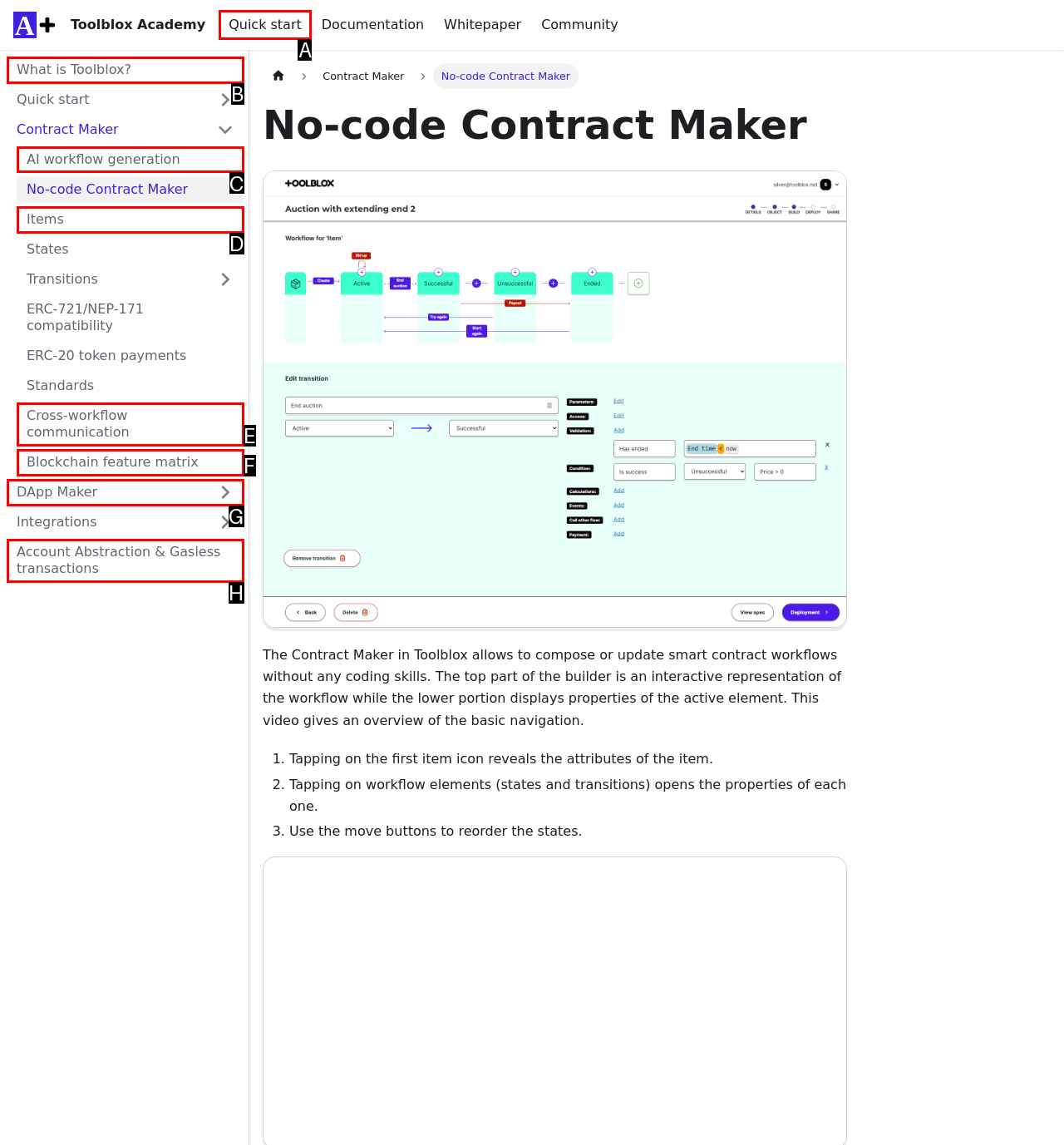Identify the correct UI element to click for the following task: Click on the 'AI workflow generation' link Choose the option's letter based on the given choices.

C